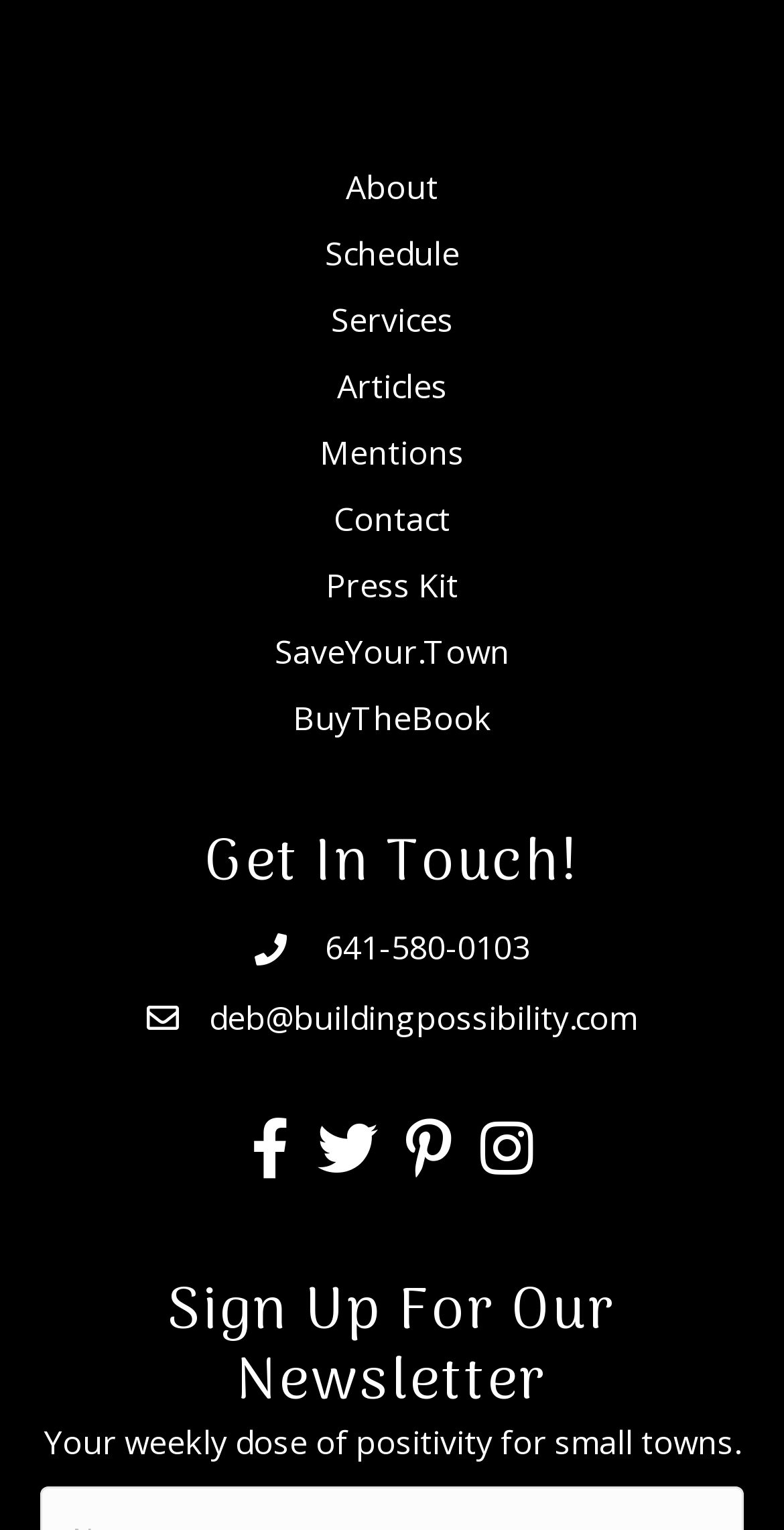What is the email address to contact?
Use the information from the image to give a detailed answer to the question.

I found the email address in the link element with the text 'deb@buildingpossibility.com' which is located below the 'Get In Touch!' heading.